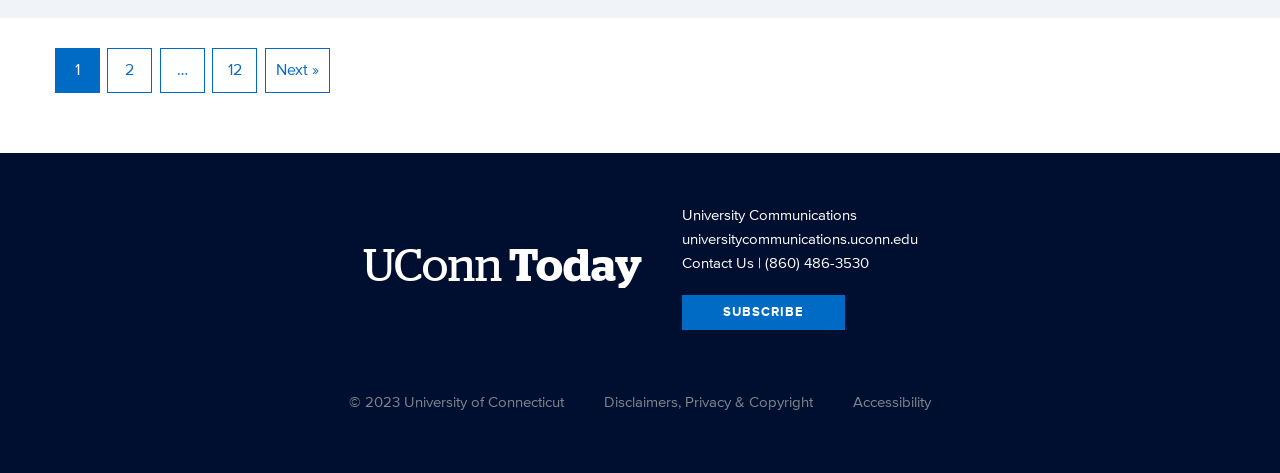Can you determine the bounding box coordinates of the area that needs to be clicked to fulfill the following instruction: "visit universitycommunications.uconn.edu"?

[0.532, 0.482, 0.717, 0.526]